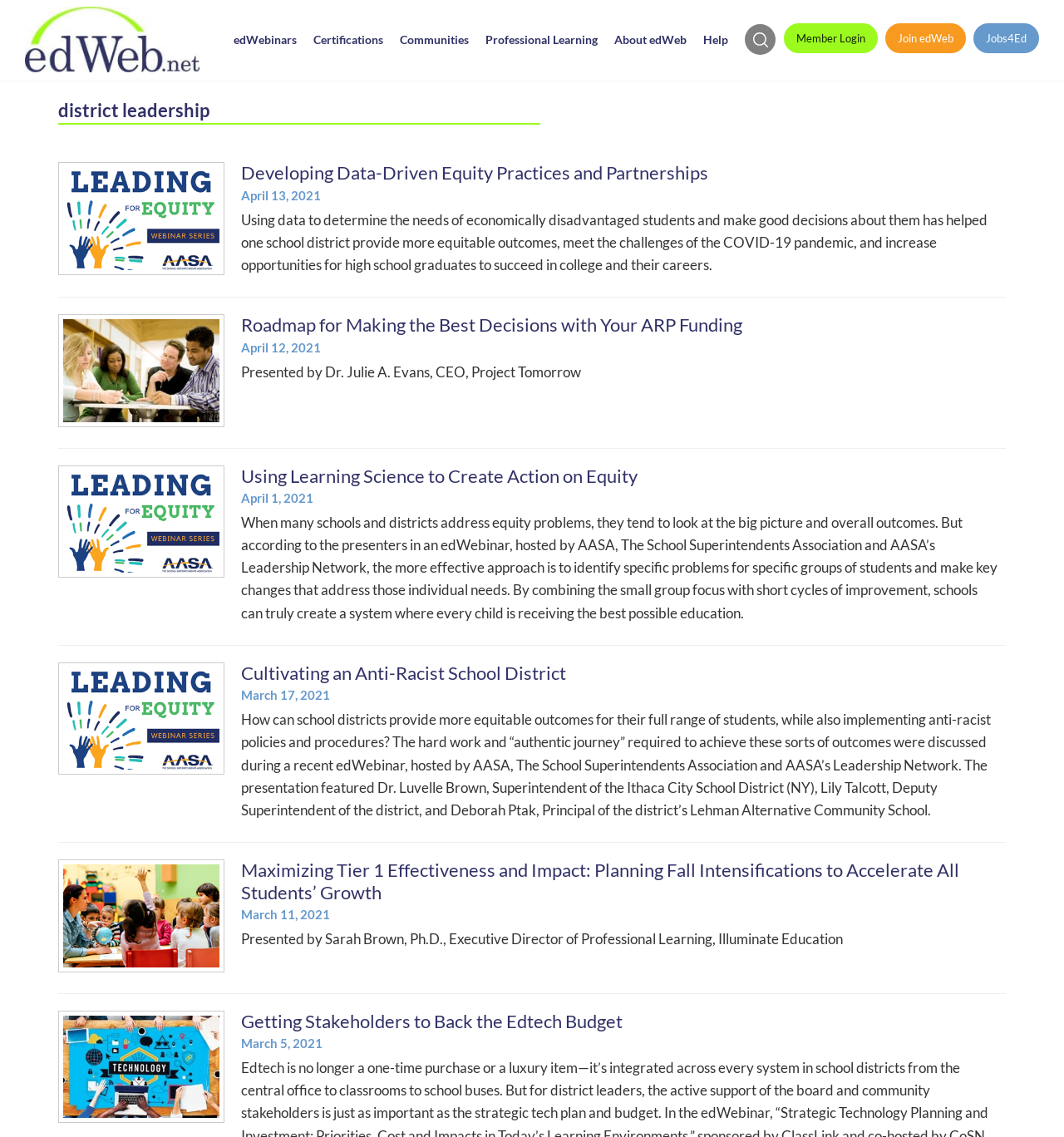Locate the bounding box coordinates of the clickable element to fulfill the following instruction: "Read about district leadership". Provide the coordinates as four float numbers between 0 and 1 in the format [left, top, right, bottom].

[0.055, 0.088, 0.508, 0.11]